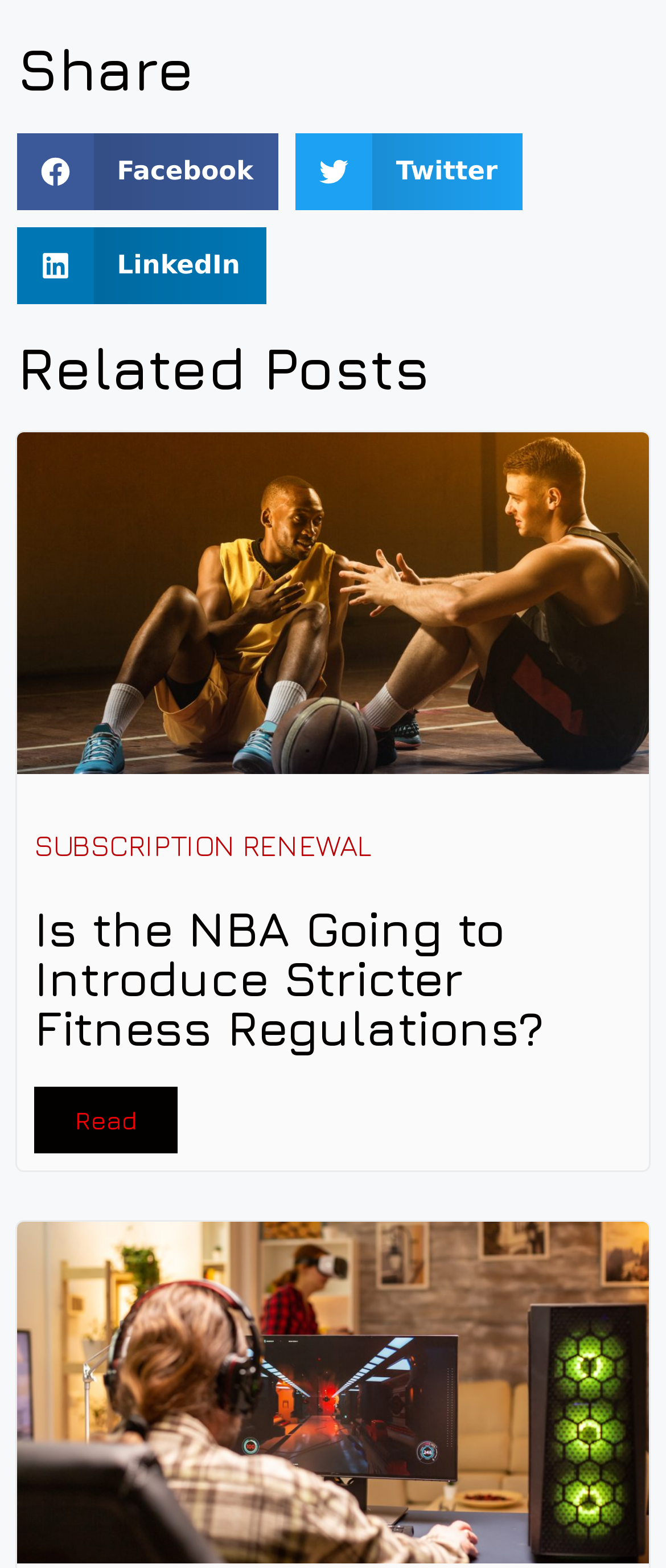Please give a one-word or short phrase response to the following question: 
How many links are available in the first related post?

2